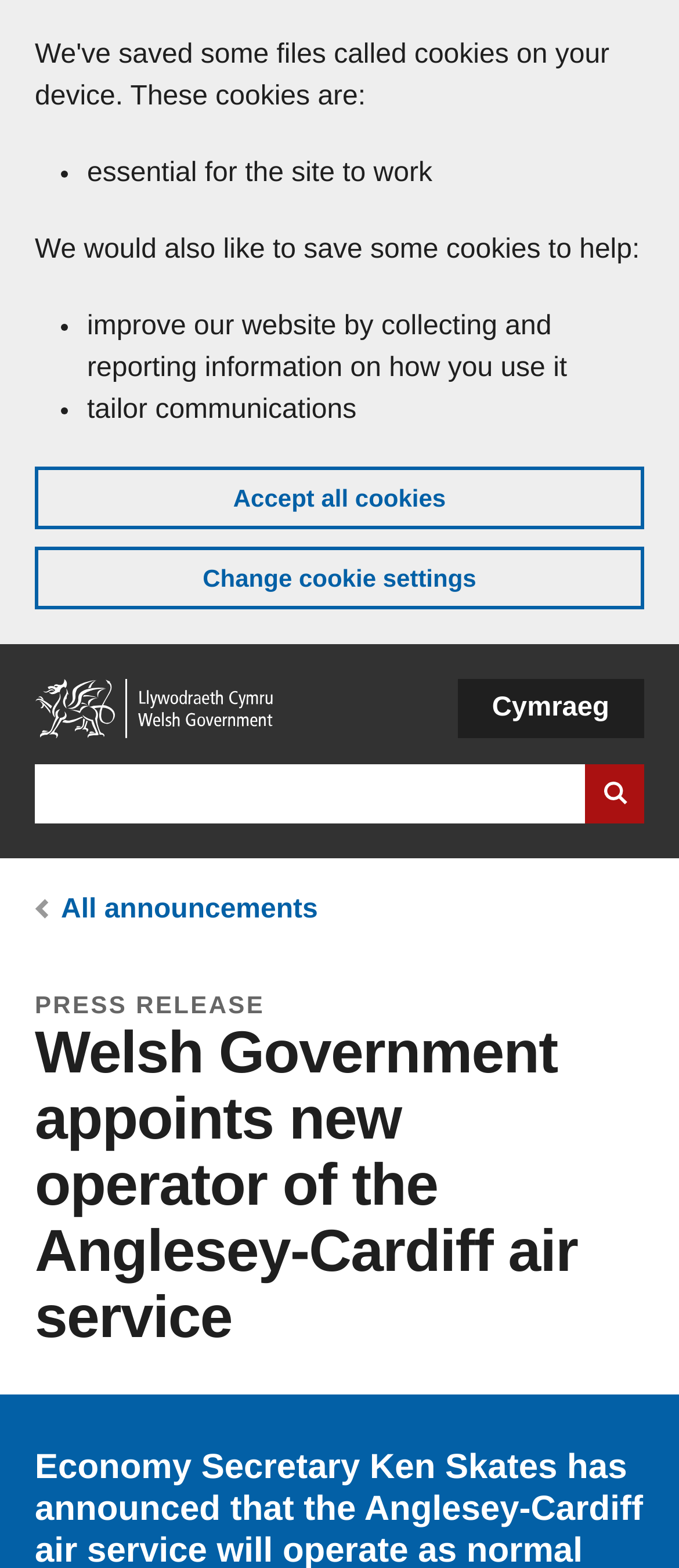Give a detailed account of the webpage.

The webpage is about the Welsh Government's announcement of a new operator for the Anglesey-Cardiff air service. At the top left corner, there is a "Skip to main content" link. Below it, a banner spans the entire width of the page, informing users about cookies on the GOV.WALES website. The banner contains three bullet points explaining the purposes of the cookies, including essential functionality, website improvement, and tailored communications. There are two buttons, "Accept all cookies" and "Change cookie settings", located below the bullet points.

On the top right corner, there are three navigation elements: a "Home" link, a search bar with a "Search website" button, and a "Language" dropdown menu with a "Cymraeg" option. Below these elements, a breadcrumb navigation section displays the current page's location, with links to "All announcements" and a "You are here:" label.

The main content of the page is a press release, indicated by a "PRESS RELEASE" label. The title of the press release, "Welsh Government appoints new operator of the Anglesey-Cardiff air service", is prominently displayed in a large font size. The content of the press release is not explicitly stated, but it likely contains details about the new operator and the air service.